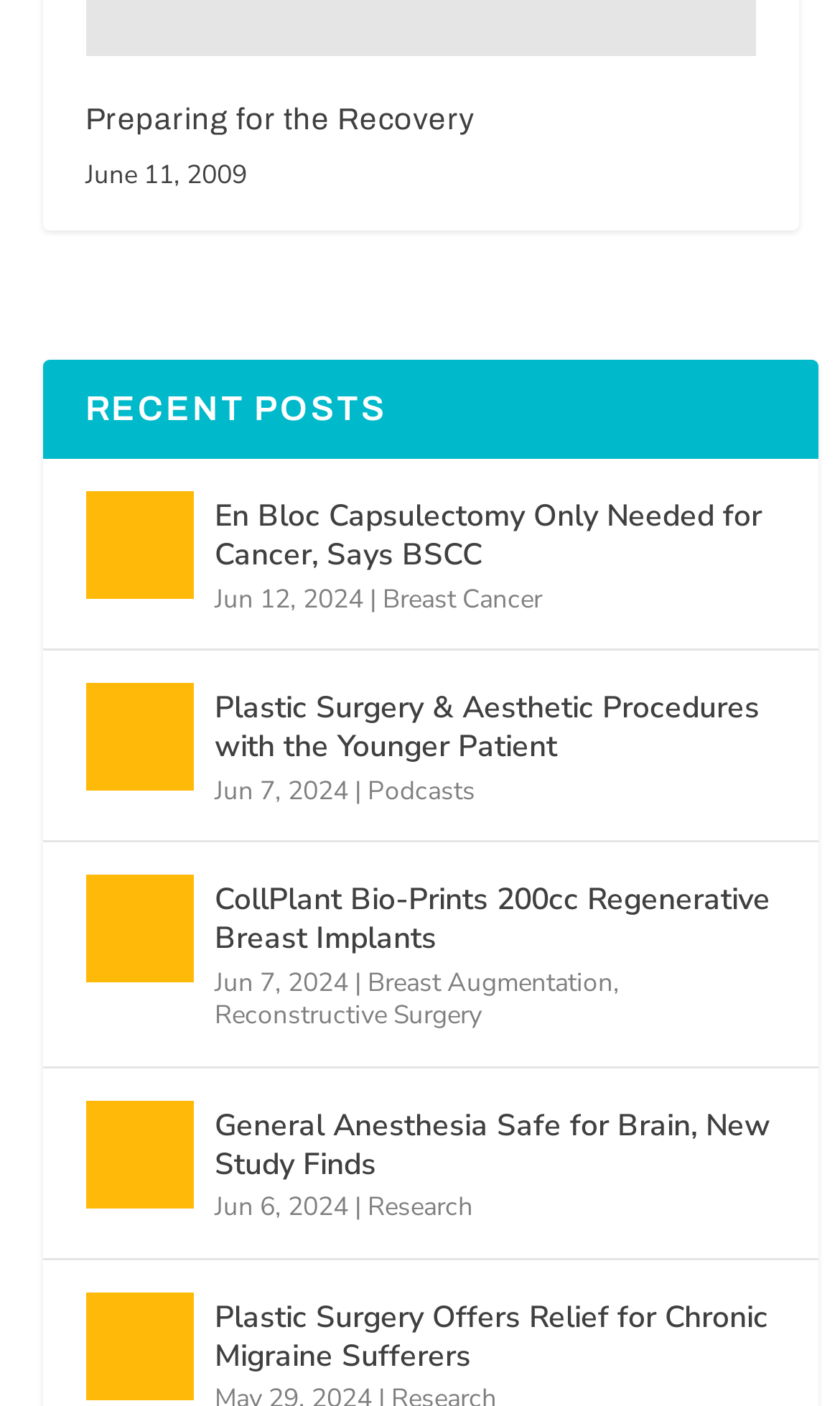From the webpage screenshot, identify the region described by Preparing for the Recovery. Provide the bounding box coordinates as (top-left x, top-left y, bottom-right x, bottom-right y), with each value being a floating point number between 0 and 1.

[0.101, 0.073, 0.565, 0.096]